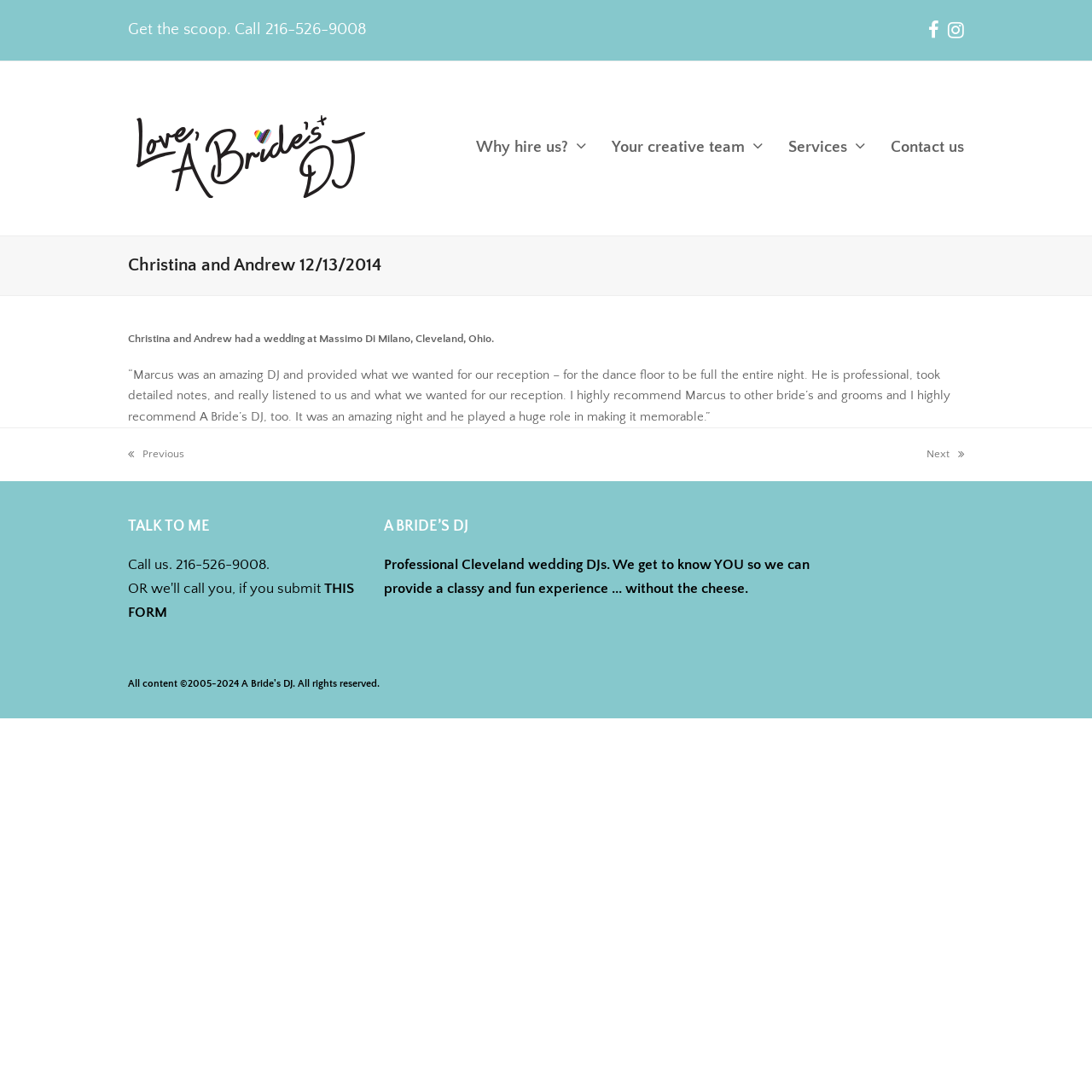Using the provided description Support / Help Desk, find the bounding box coordinates for the UI element. Provide the coordinates in (top-left x, top-left y, bottom-right x, bottom-right y) format, ensuring all values are between 0 and 1.

None